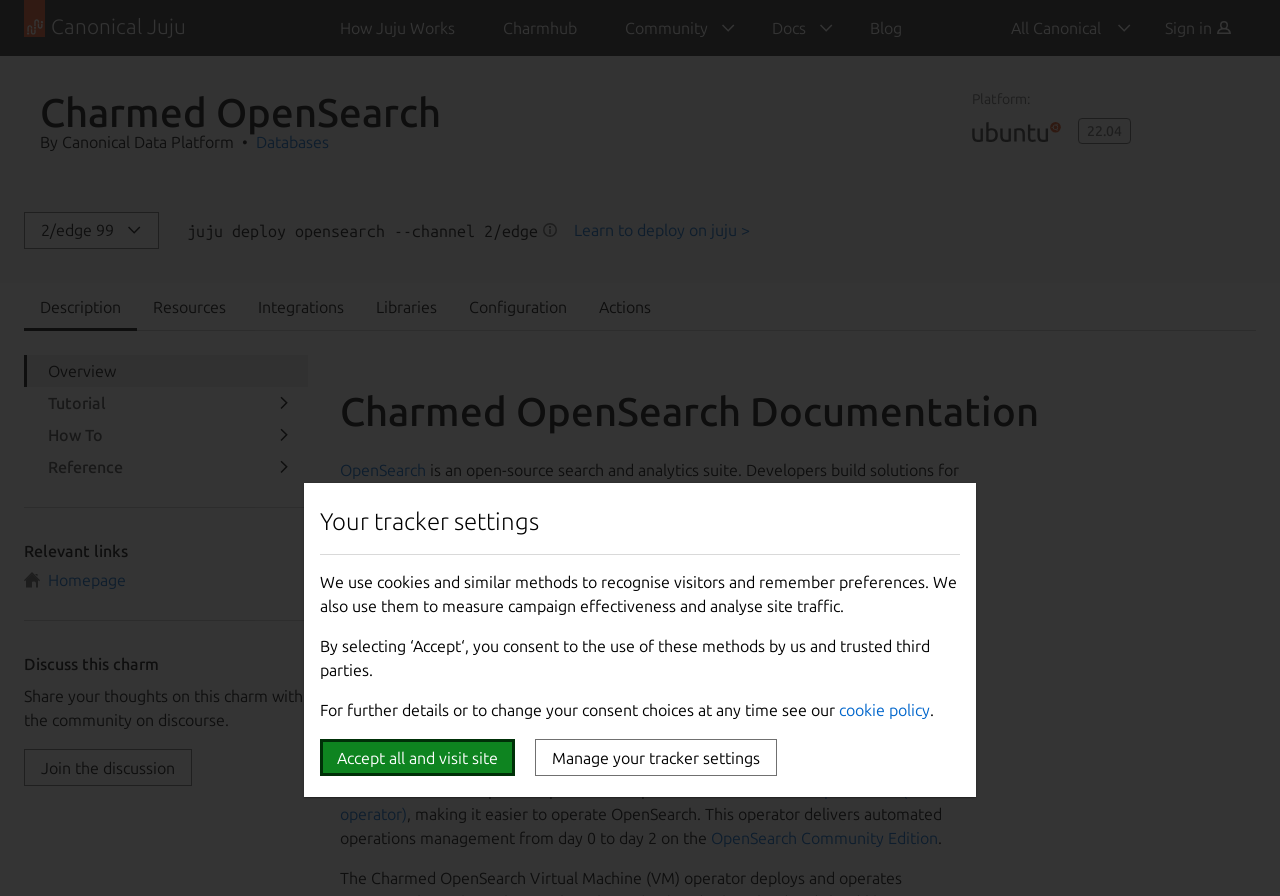Find the bounding box of the UI element described as: "Accept all and visit site". The bounding box coordinates should be given as four float values between 0 and 1, i.e., [left, top, right, bottom].

[0.25, 0.825, 0.402, 0.866]